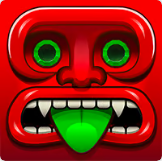Provide a brief response to the question using a single word or phrase: 
What is the color of the temple guardian's eyes?

Green